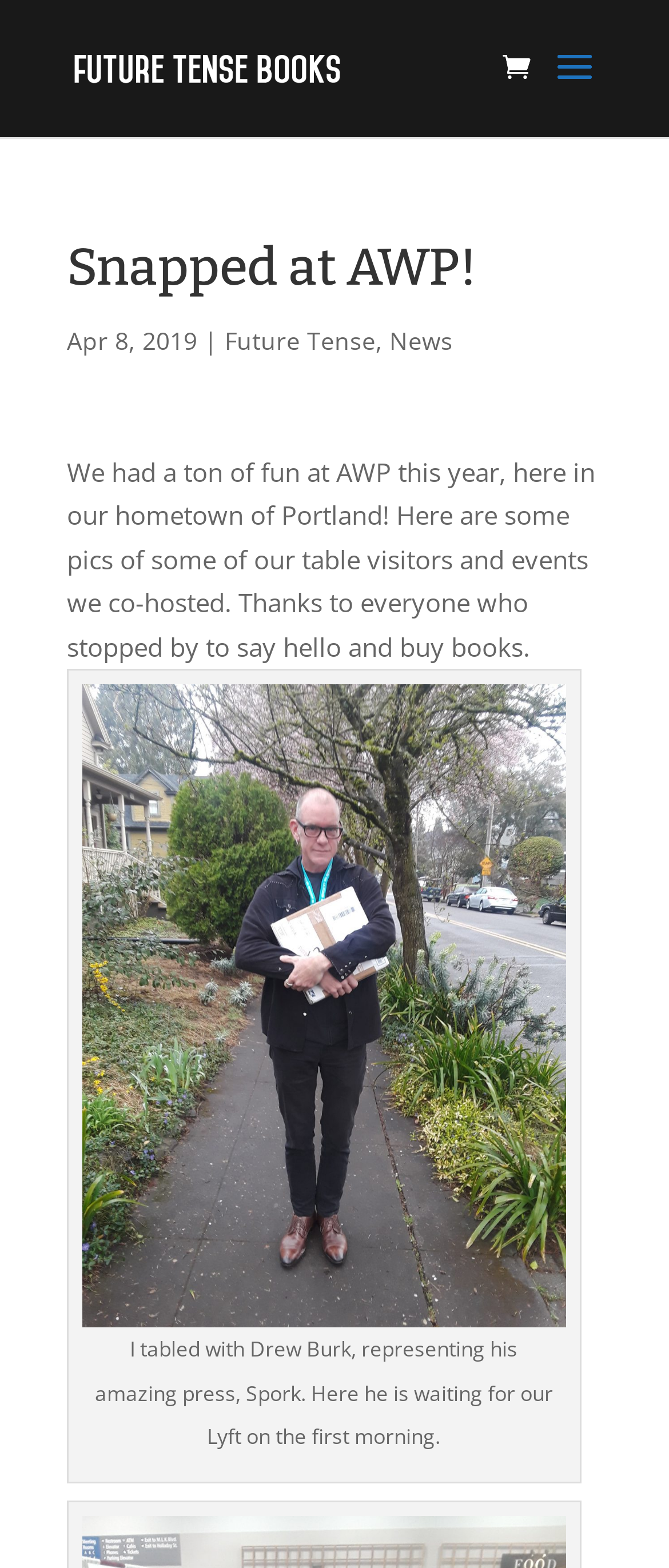Offer a meticulous description of the webpage's structure and content.

The webpage appears to be a blog post or news article from Future Tense Books, with a focus on their experience at the AWP (Association of Writers & Writing Programs) conference. 

At the top left of the page, there is a link to "Future Tense Books" accompanied by an image with the same name. On the top right, there is a link with an icon, possibly a social media or sharing button.

Below these elements, the title "Snapped at AWP!" is prominently displayed as a heading. The date "Apr 8, 2019" is written next to it, followed by a separator "|" and a link to "Future Tense". Another link to "News" is placed to the right of these elements.

The main content of the page is a paragraph of text that describes the fun experience of Future Tense Books at AWP, including hosting events and meeting visitors at their table. 

Below this text, there is an image with a caption, although the caption is not provided in the accessibility tree. The image is likely one of the "pics of some of our table visitors and events" mentioned in the text. 

Finally, there is a block of text that describes a specific event or encounter, mentioning Drew Burk and his press, Spork.